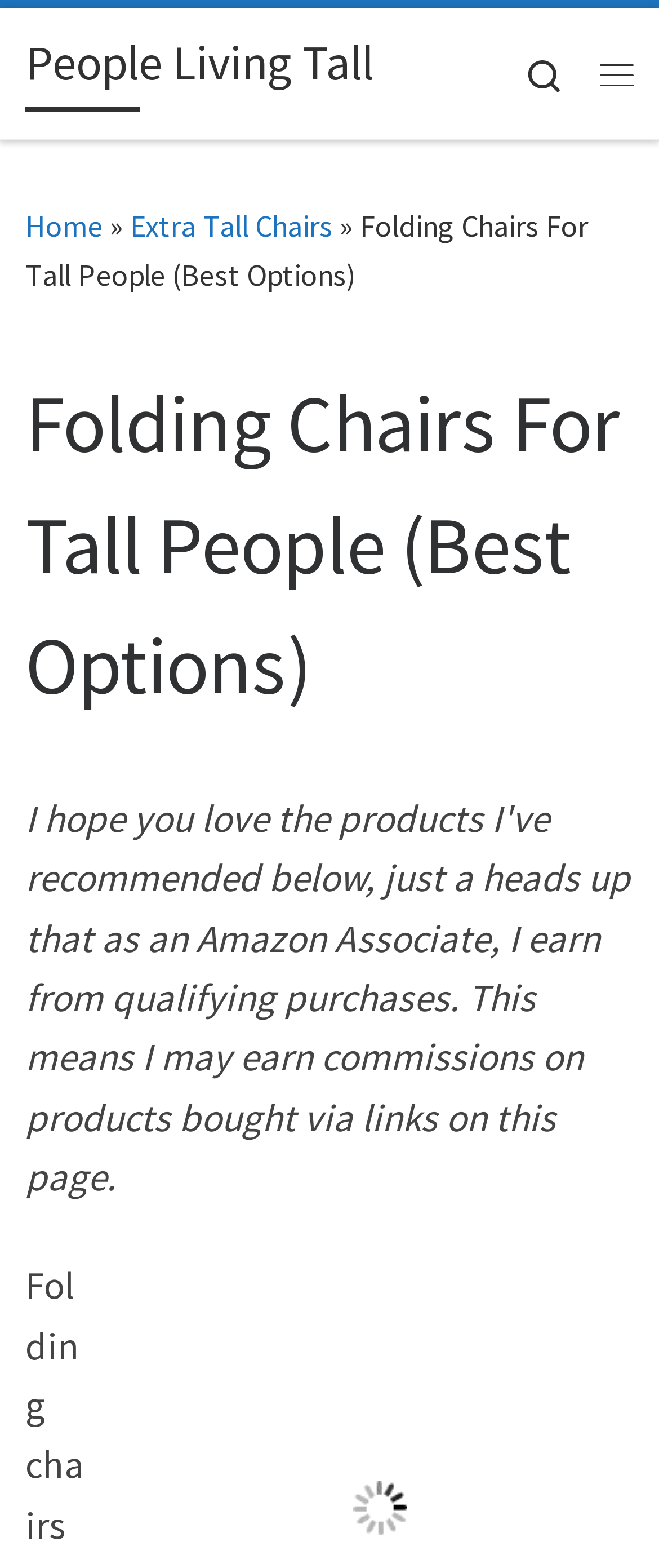Identify the main heading from the webpage and provide its text content.

Folding Chairs For Tall People (Best Options)